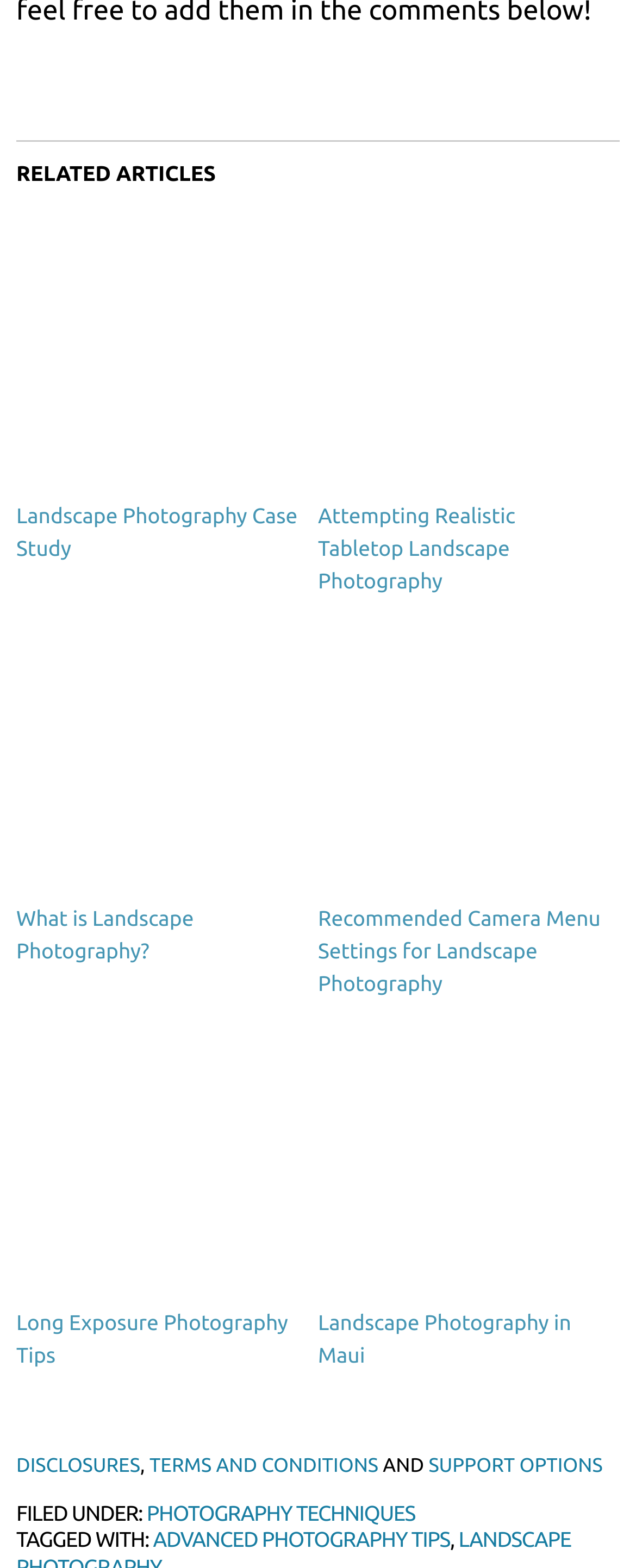Show the bounding box coordinates of the region that should be clicked to follow the instruction: "View Teton Sunset article."

[0.026, 0.134, 0.476, 0.319]